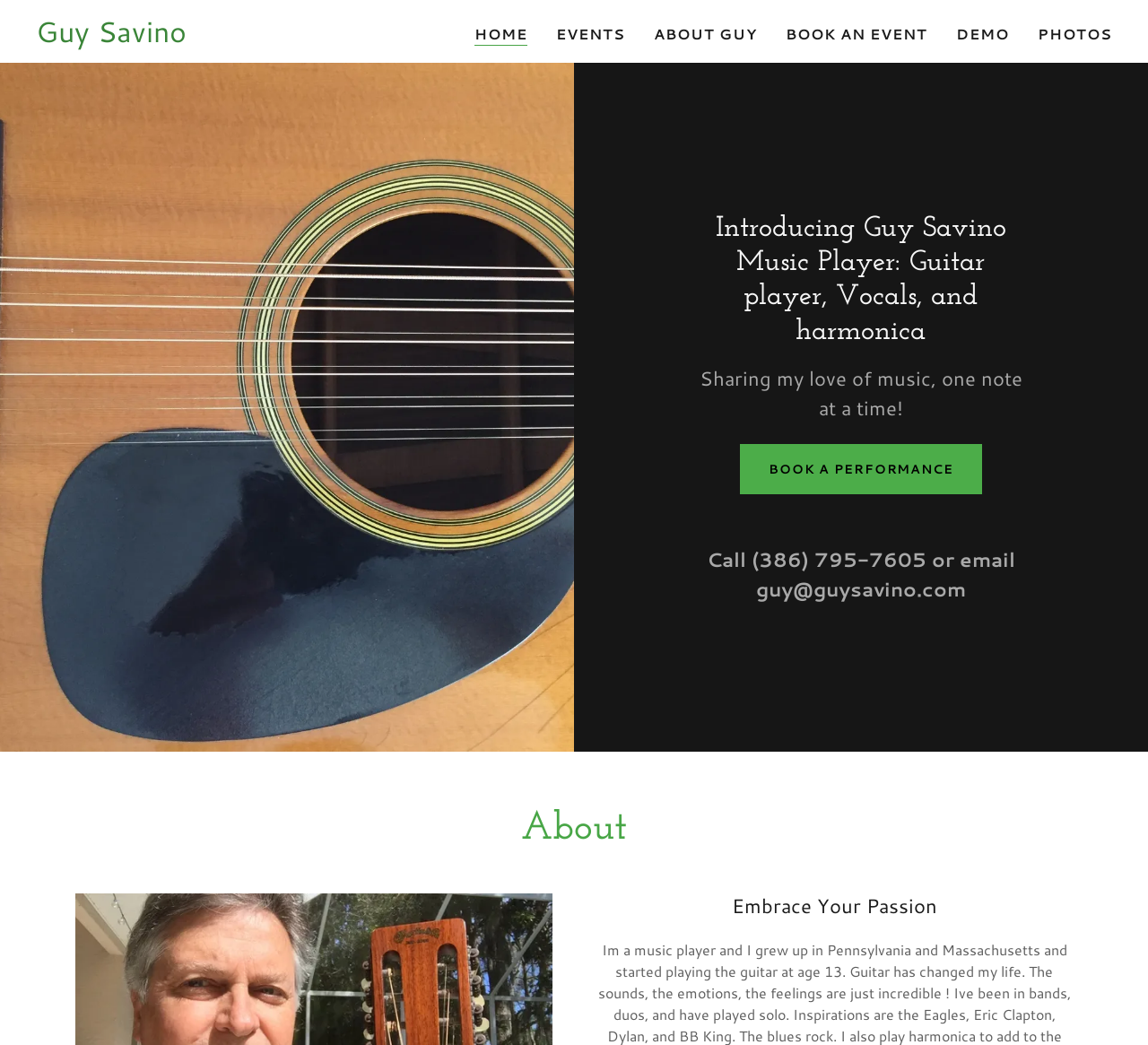Using the given element description, provide the bounding box coordinates (top-left x, top-left y, bottom-right x, bottom-right y) for the corresponding UI element in the screenshot: Karina Sarkissova

None